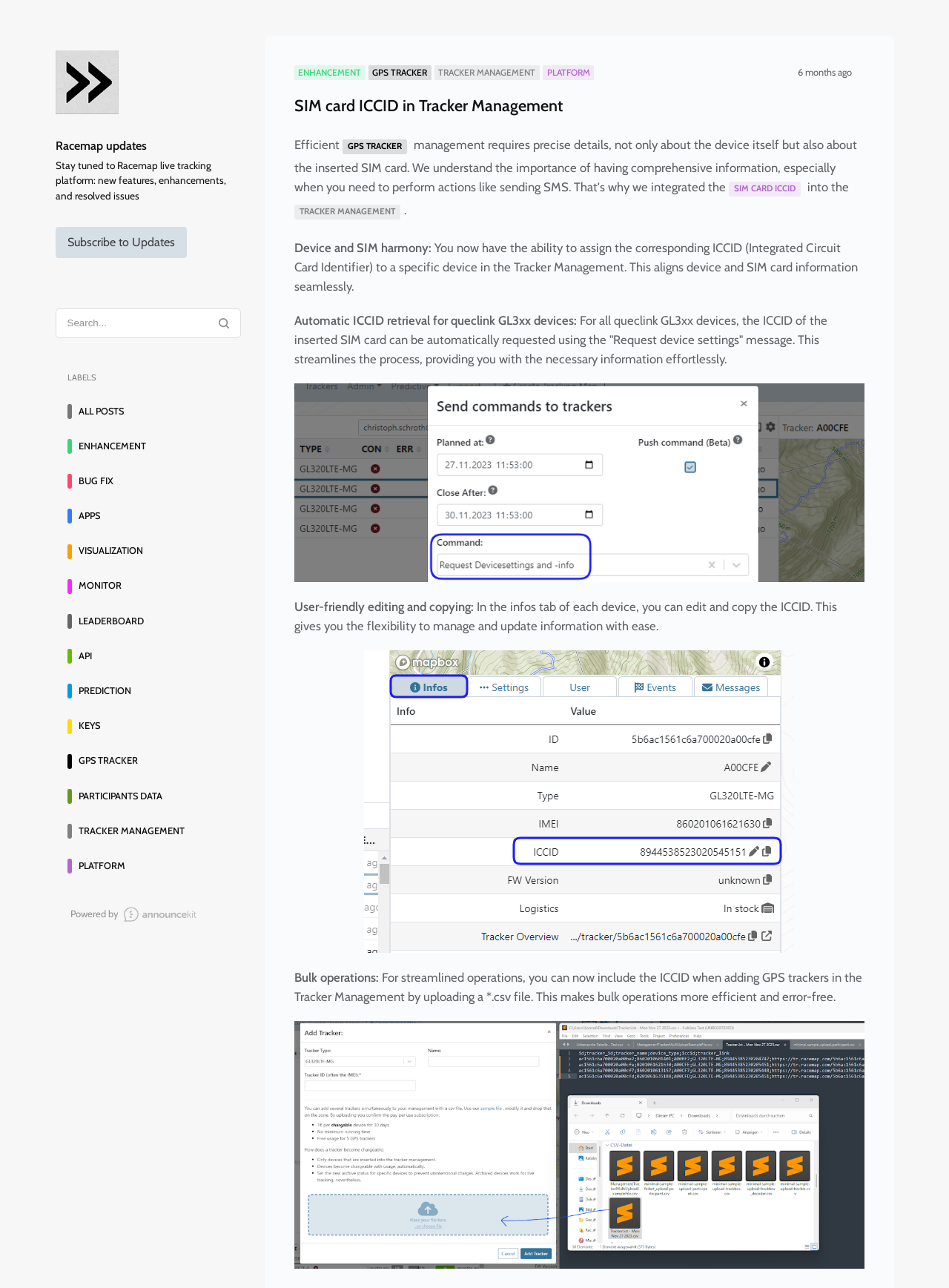Please identify the bounding box coordinates of the area that needs to be clicked to follow this instruction: "View all posts".

[0.058, 0.308, 0.254, 0.331]